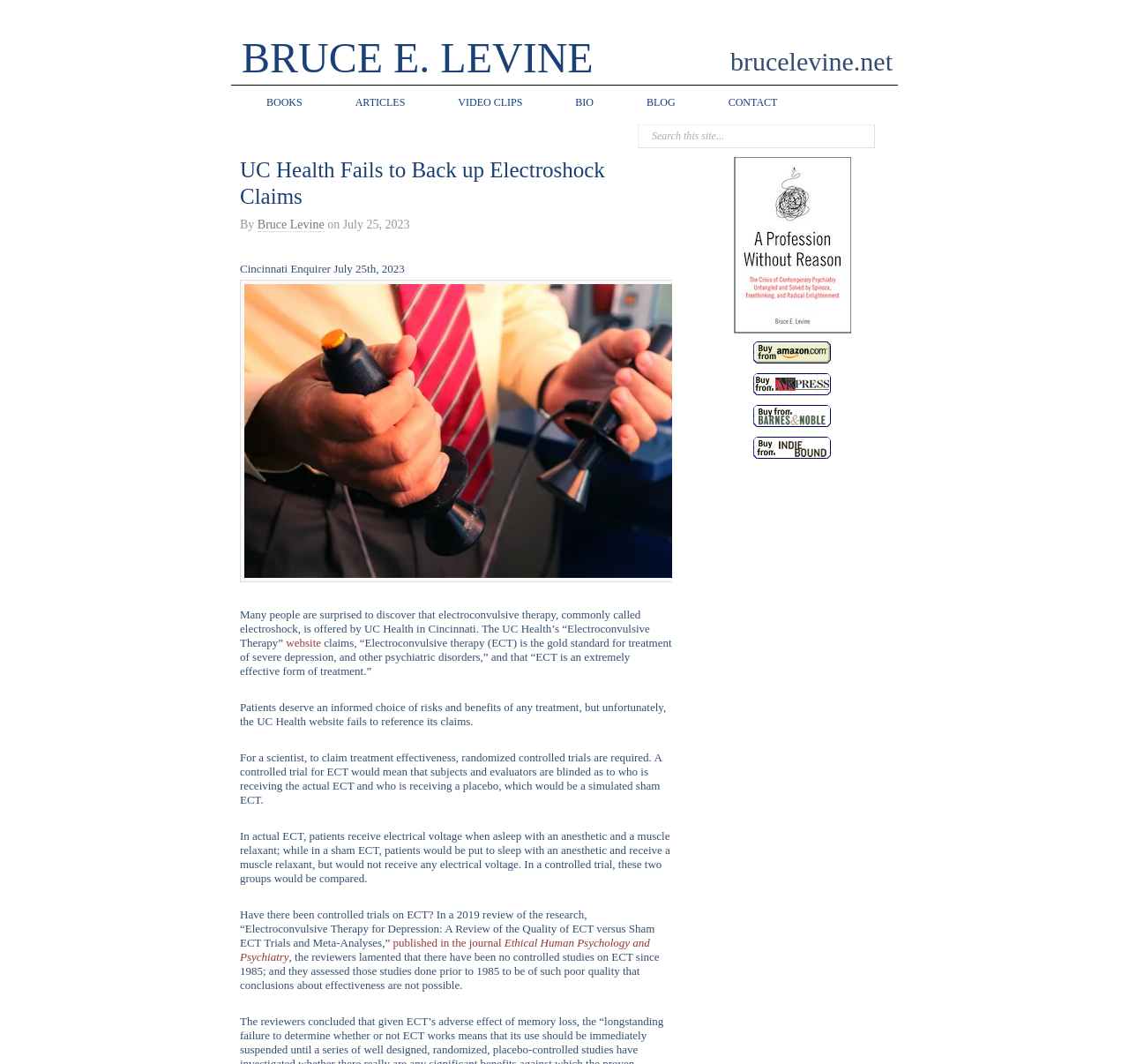What is the name of the journal that published a review of ECT research?
Kindly answer the question with as much detail as you can.

The name of the journal that published a review of ECT research can be determined by reading the article, which mentions a 2019 review of the research published in the journal Ethical Human Psychology and Psychiatry.